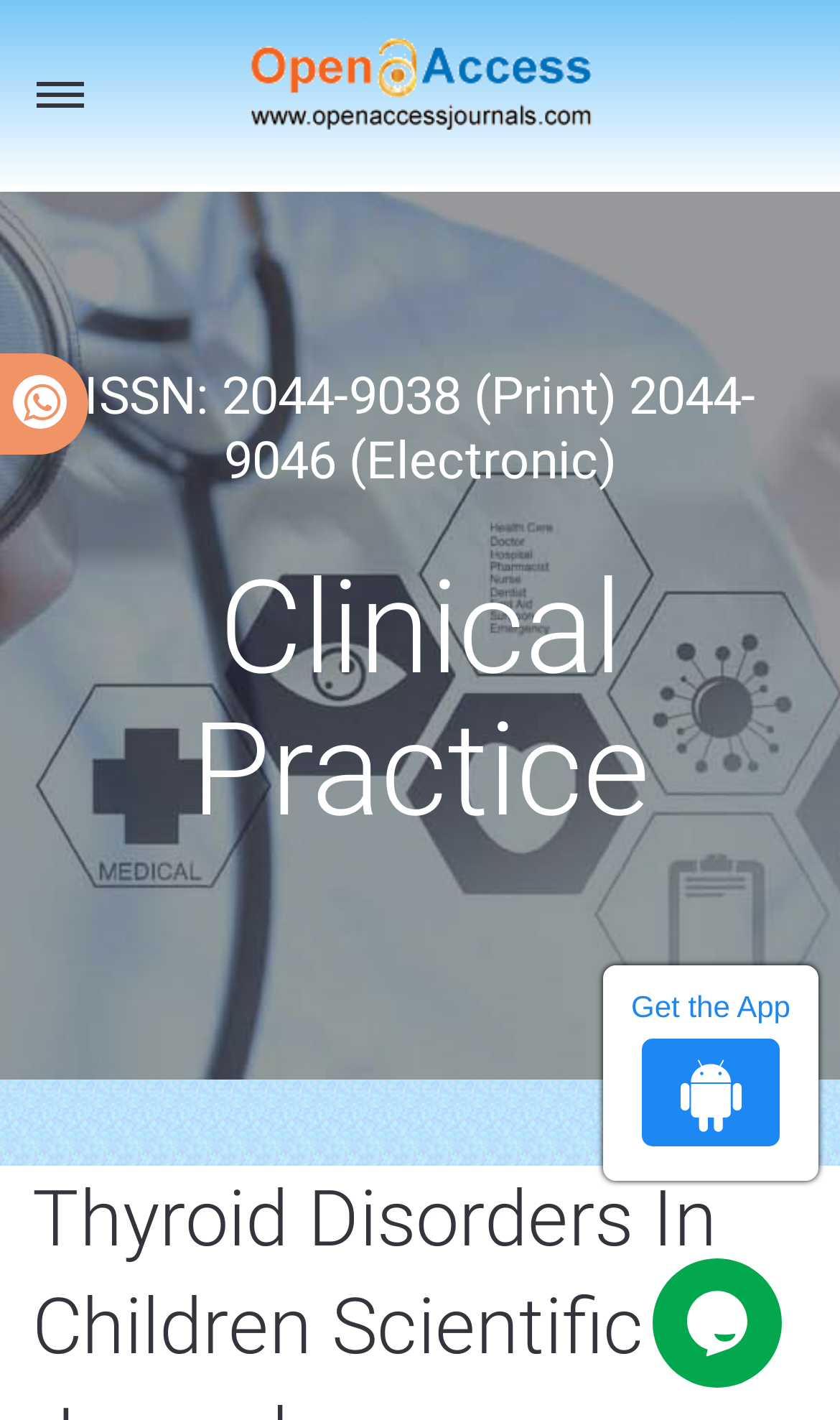Bounding box coordinates must be specified in the format (top-left x, top-left y, bottom-right x, bottom-right y). All values should be floating point numbers between 0 and 1. What are the bounding box coordinates of the UI element described as: title="Open Access Journals"

[0.218, 0.0, 0.782, 0.118]